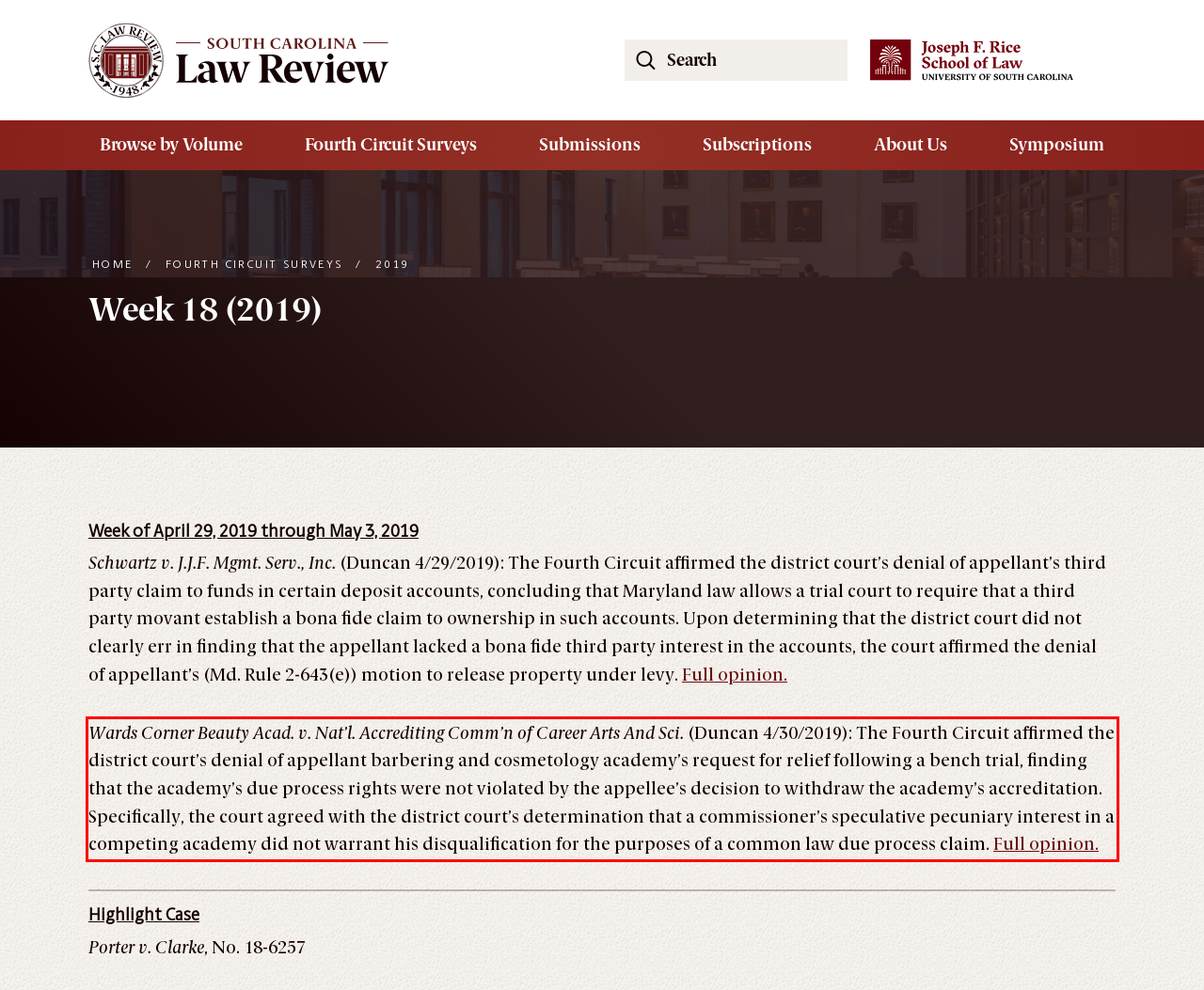Please identify the text within the red rectangular bounding box in the provided webpage screenshot.

Wards Corner Beauty Acad. v. Nat’l. Accrediting Comm’n of Career Arts And Sci. (Duncan 4/30/2019): The Fourth Circuit affirmed the district court’s denial of appellant barbering and cosmetology academy’s request for relief following a bench trial, finding that the academy’s due process rights were not violated by the appellee’s decision to withdraw the academy’s accreditation. Specifically, the court agreed with the district court’s determination that a commissioner’s speculative pecuniary interest in a competing academy did not warrant his disqualification for the purposes of a common law due process claim. Full opinion.